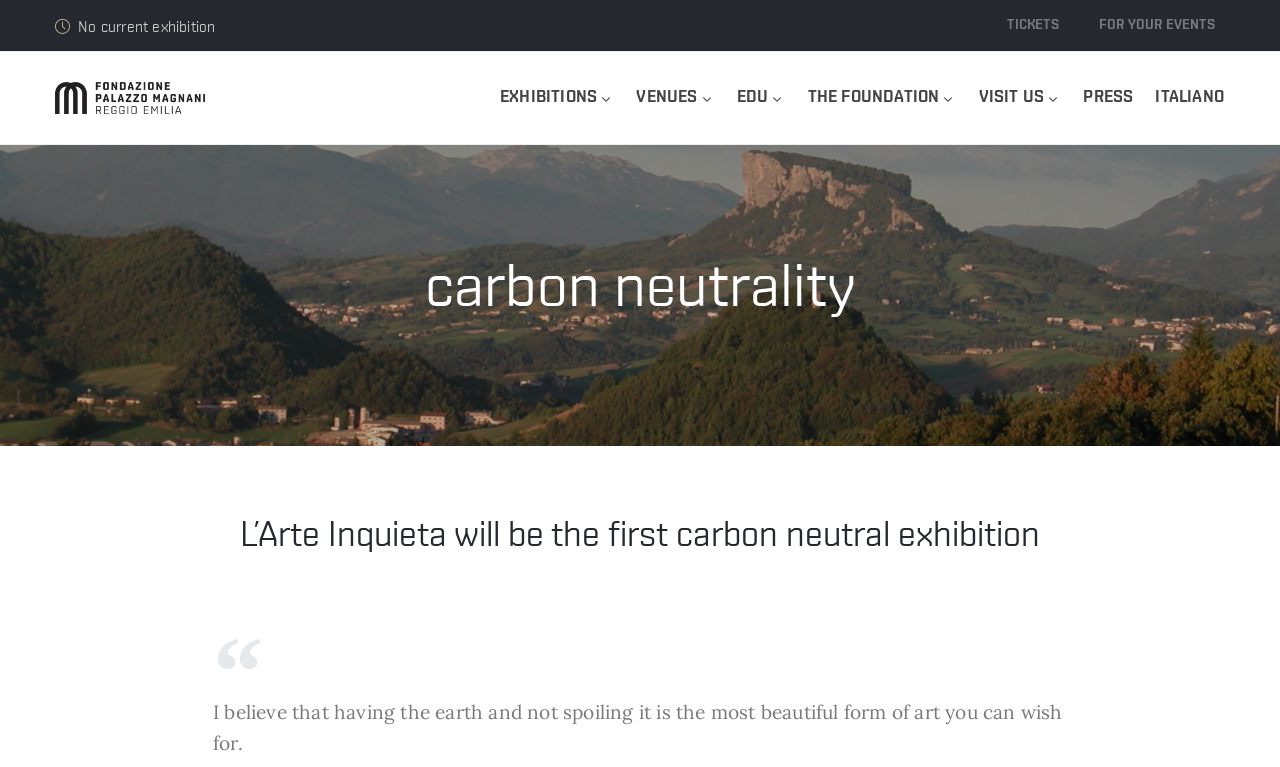Please provide the bounding box coordinates for the element that needs to be clicked to perform the instruction: "learn about carbon neutrality". The coordinates must consist of four float numbers between 0 and 1, formatted as [left, top, right, bottom].

[0.043, 0.19, 0.957, 0.582]